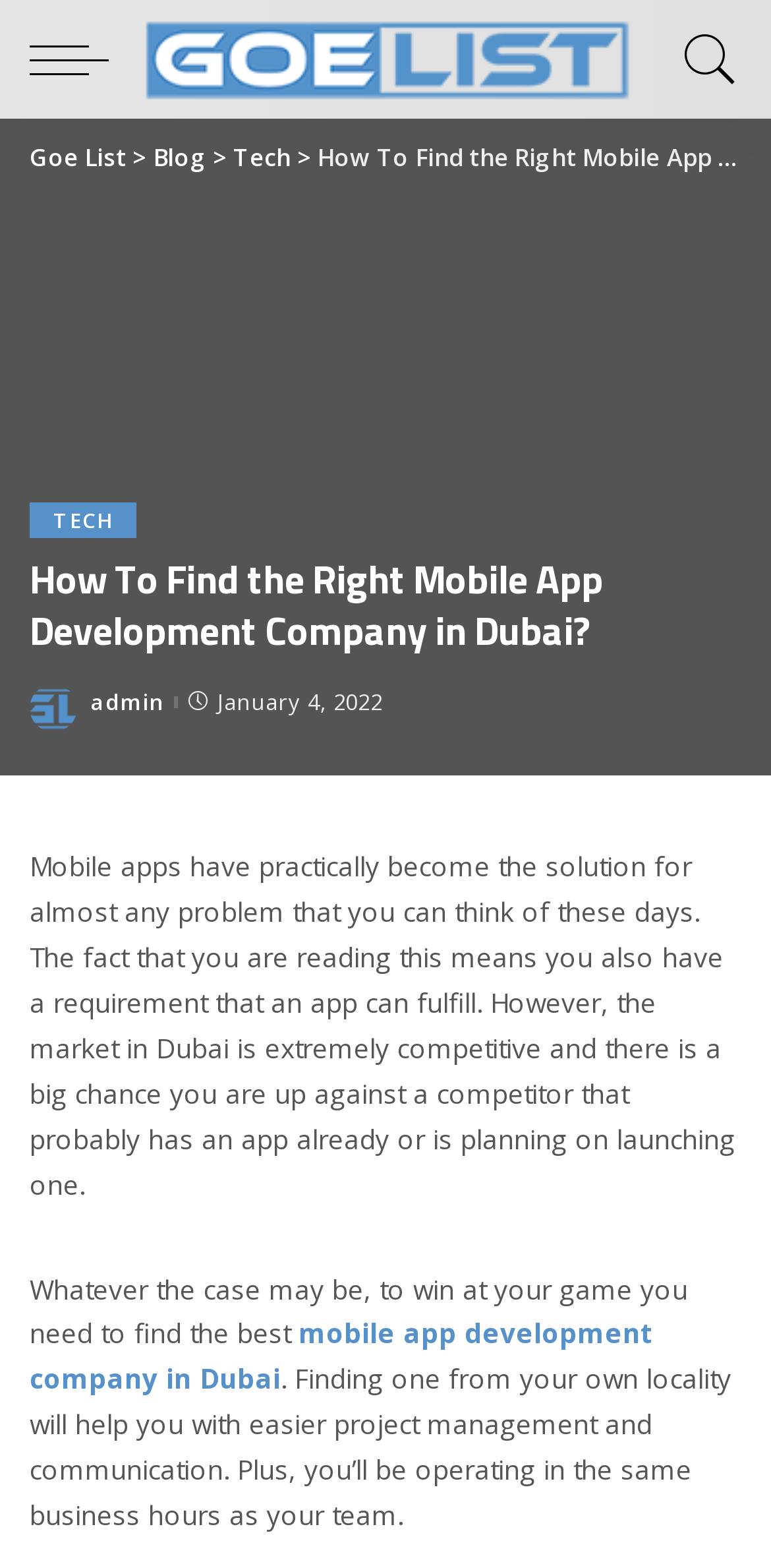Specify the bounding box coordinates for the region that must be clicked to perform the given instruction: "Click on the 'Tech' link".

[0.303, 0.09, 0.377, 0.111]